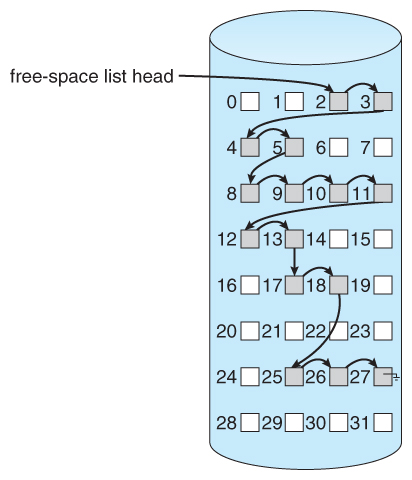How are blocks identified?
Please answer using one word or phrase, based on the screenshot.

By associated numbers